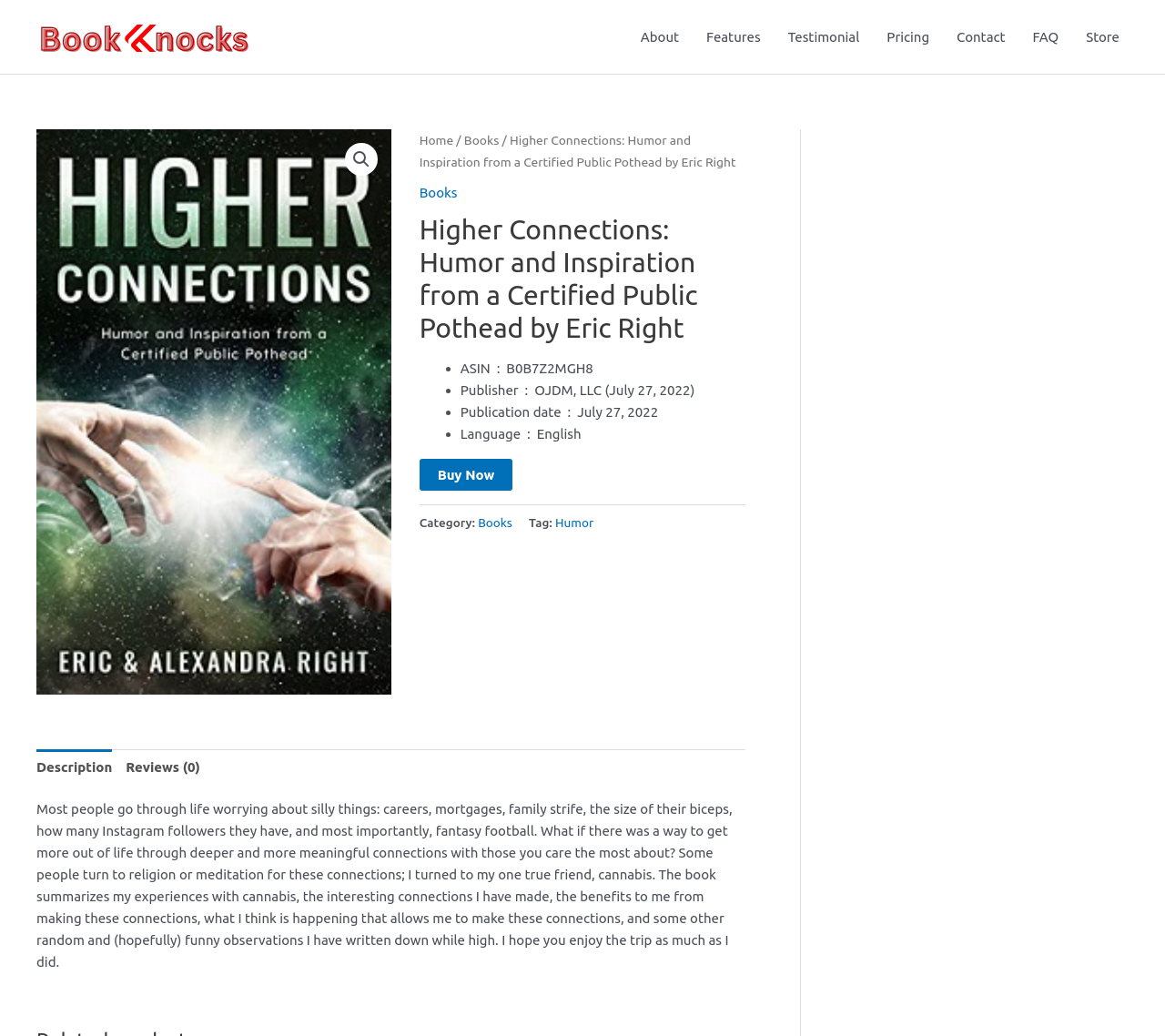Give a comprehensive overview of the webpage, including key elements.

The webpage is about a book titled "Higher Connections: Humor and Inspiration from a Certified Public Pothead by Eric Right". At the top left, there is a small link, and to its right, a navigation menu with seven links: "About", "Features", "Testimonial", "Pricing", "Contact", "FAQ", and "Store". Below the navigation menu, there is a search icon and a breadcrumb navigation menu with links to "Home" and "Books". 

On the left side, there is a large image, and above it, a link to "Books". To the right of the image, there is a heading with the book title, followed by a list of book details, including ASIN, publisher, publication date, and language. Below the list, there is a "Buy Now" button. 

Further down, there are two labels, "Category:" and "Tag:", with links to "Books" and "Humor", respectively. Below these labels, there is a horizontal tab list with two tabs, "Description" and "Reviews (0)". The "Description" tab is not selected, and it contains a lengthy text describing the book's content.